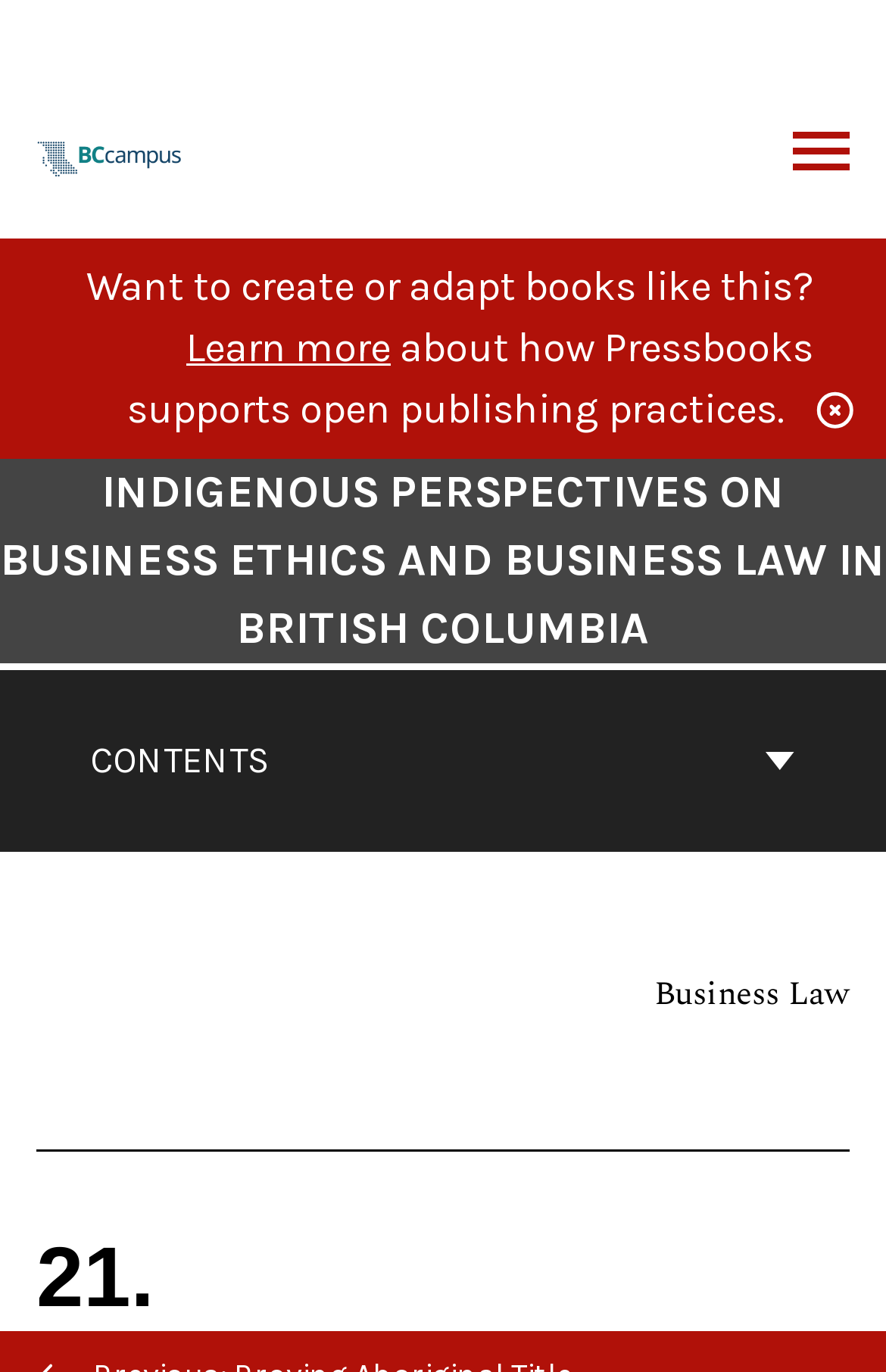Refer to the screenshot and give an in-depth answer to this question: How many navigation buttons are there?

There are two navigation buttons on the webpage, 'CONTENTS' and 'BACK TO TOP', which can be found in the navigation section and at the bottom of the page, respectively.